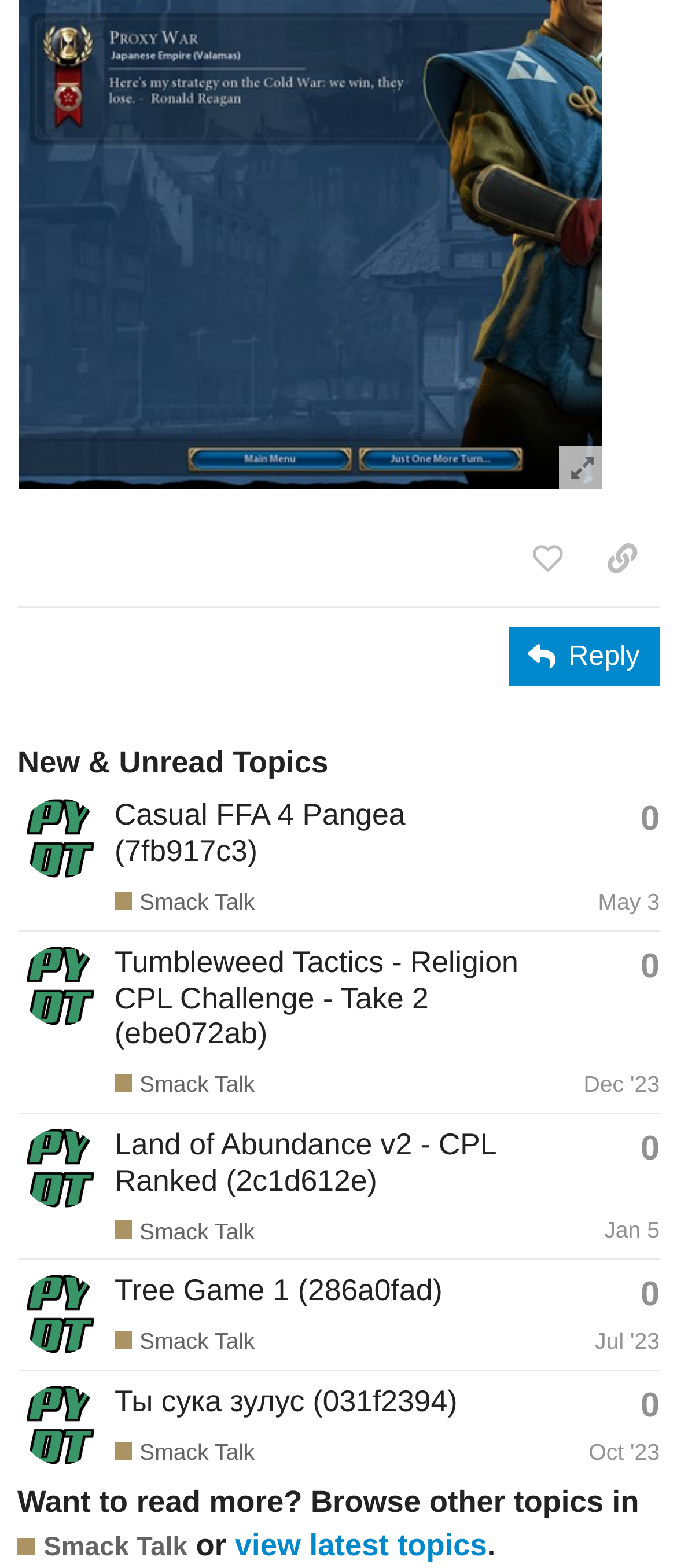Please locate the bounding box coordinates for the element that should be clicked to achieve the following instruction: "browse Smack Talk topics". Ensure the coordinates are given as four float numbers between 0 and 1, i.e., [left, top, right, bottom].

[0.026, 0.975, 0.277, 0.999]